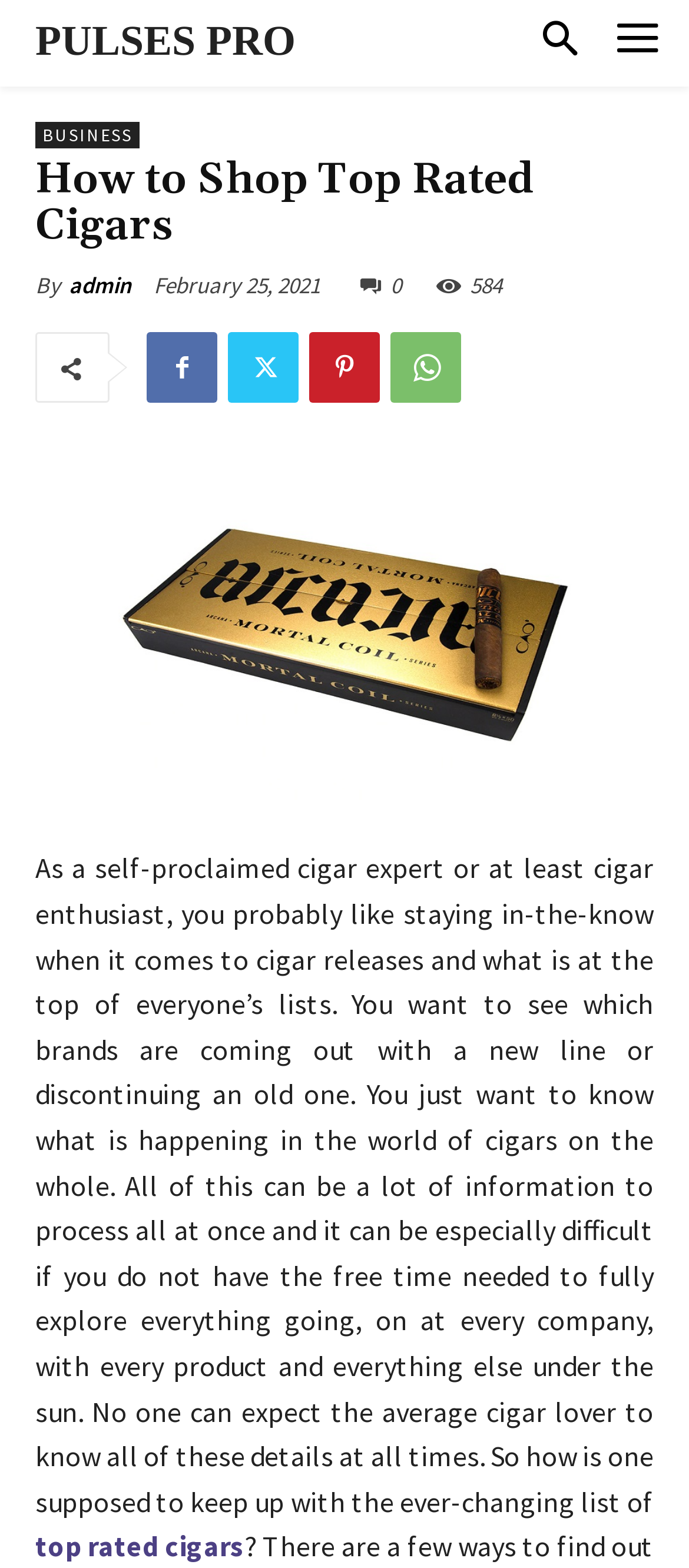Please identify the bounding box coordinates of the region to click in order to complete the given instruction: "read about Carbon Monoxide safety". The coordinates should be four float numbers between 0 and 1, i.e., [left, top, right, bottom].

None